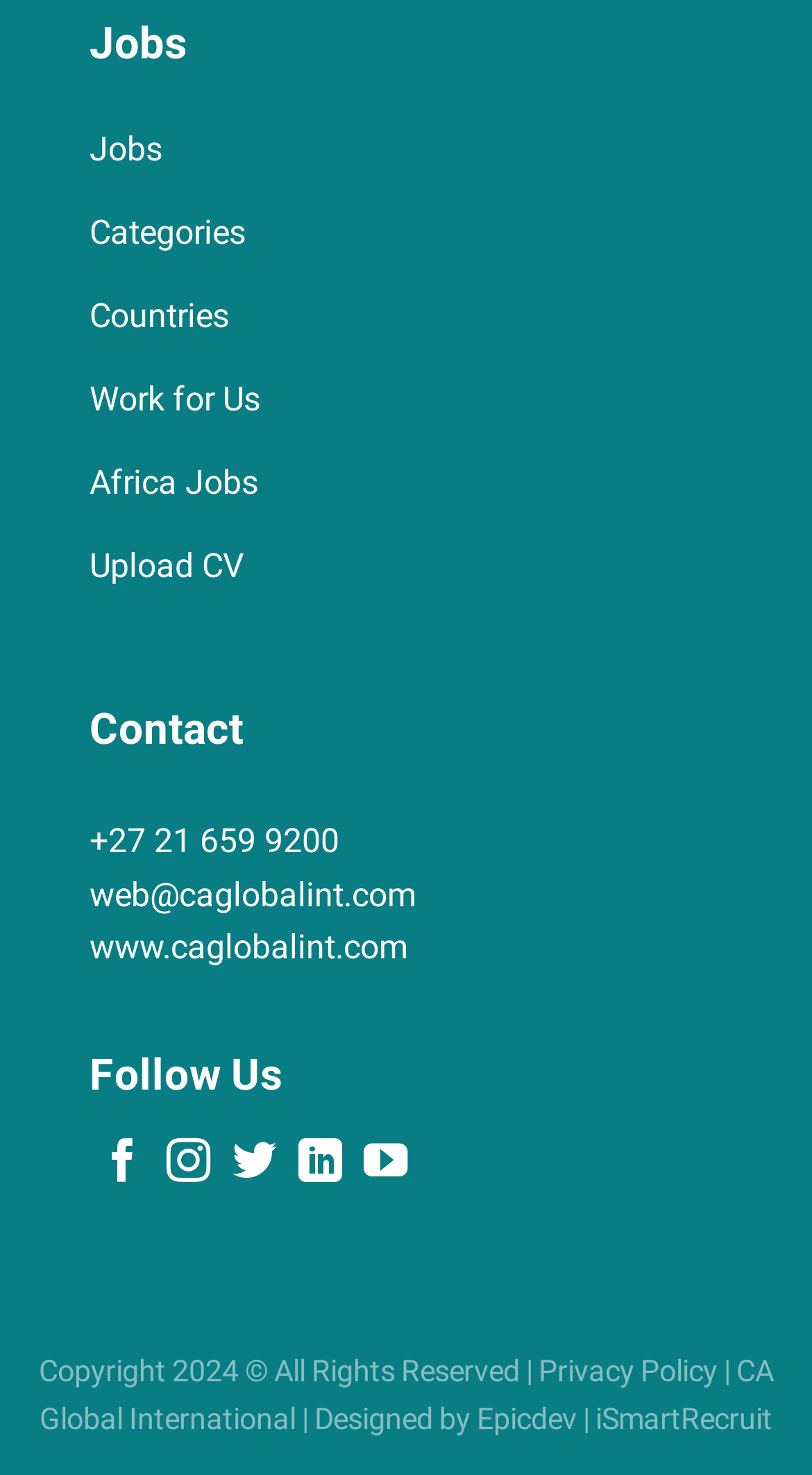Please identify the coordinates of the bounding box for the clickable region that will accomplish this instruction: "Visit the company website".

[0.11, 0.629, 0.503, 0.656]